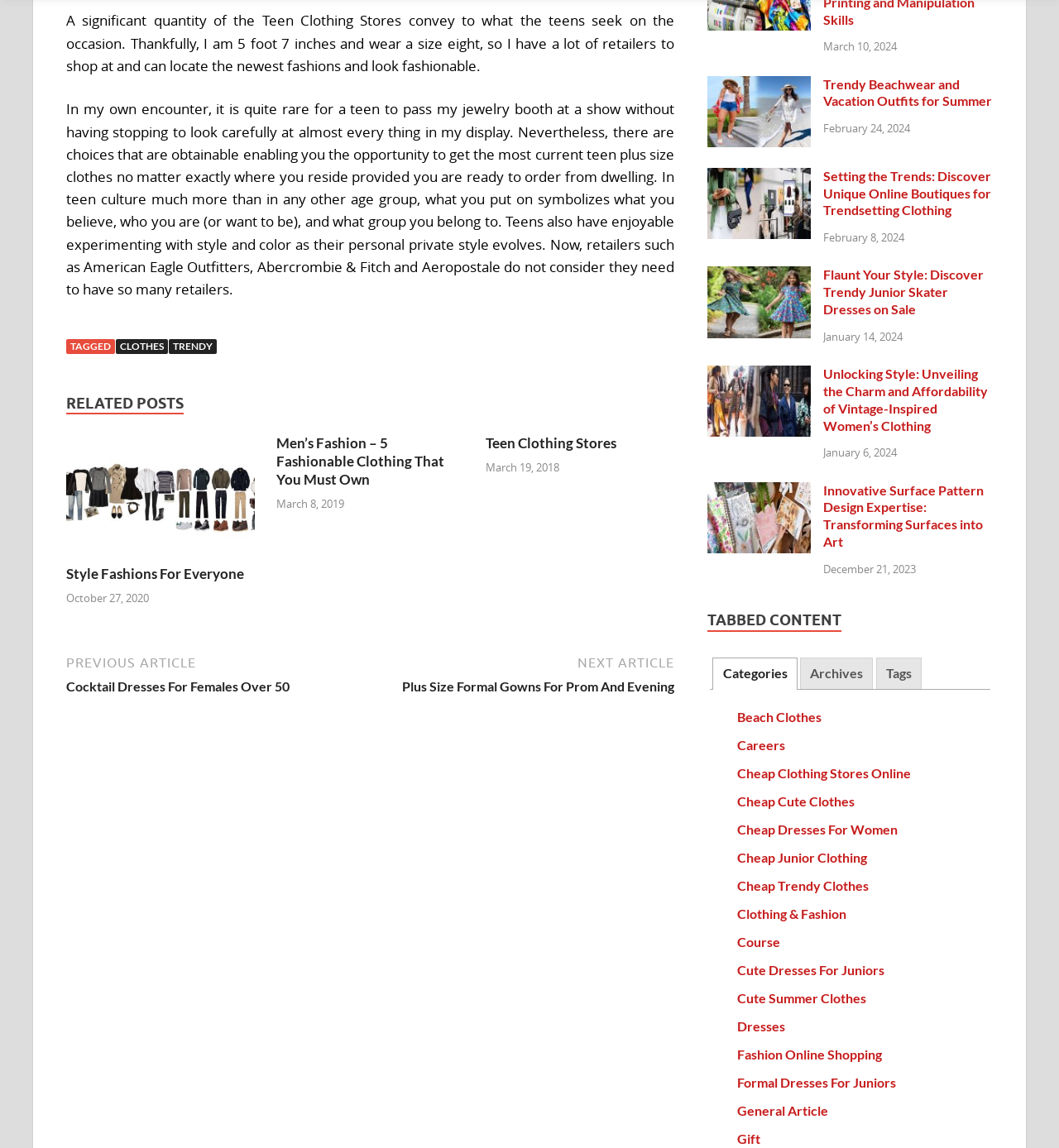How many related posts are listed?
Please use the image to provide a one-word or short phrase answer.

5